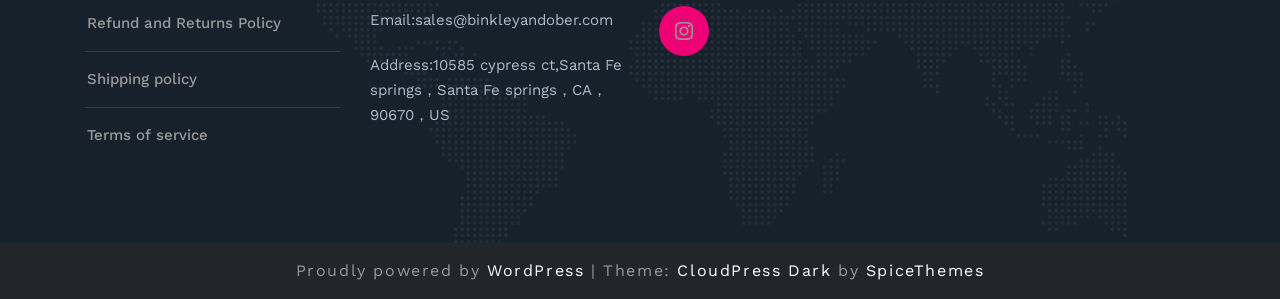What is the theme of the website?
Refer to the screenshot and deliver a thorough answer to the question presented.

I found the theme by looking at the link element that says 'CloudPress Dark' which is located at the bottom of the page, next to the text 'Theme:'.